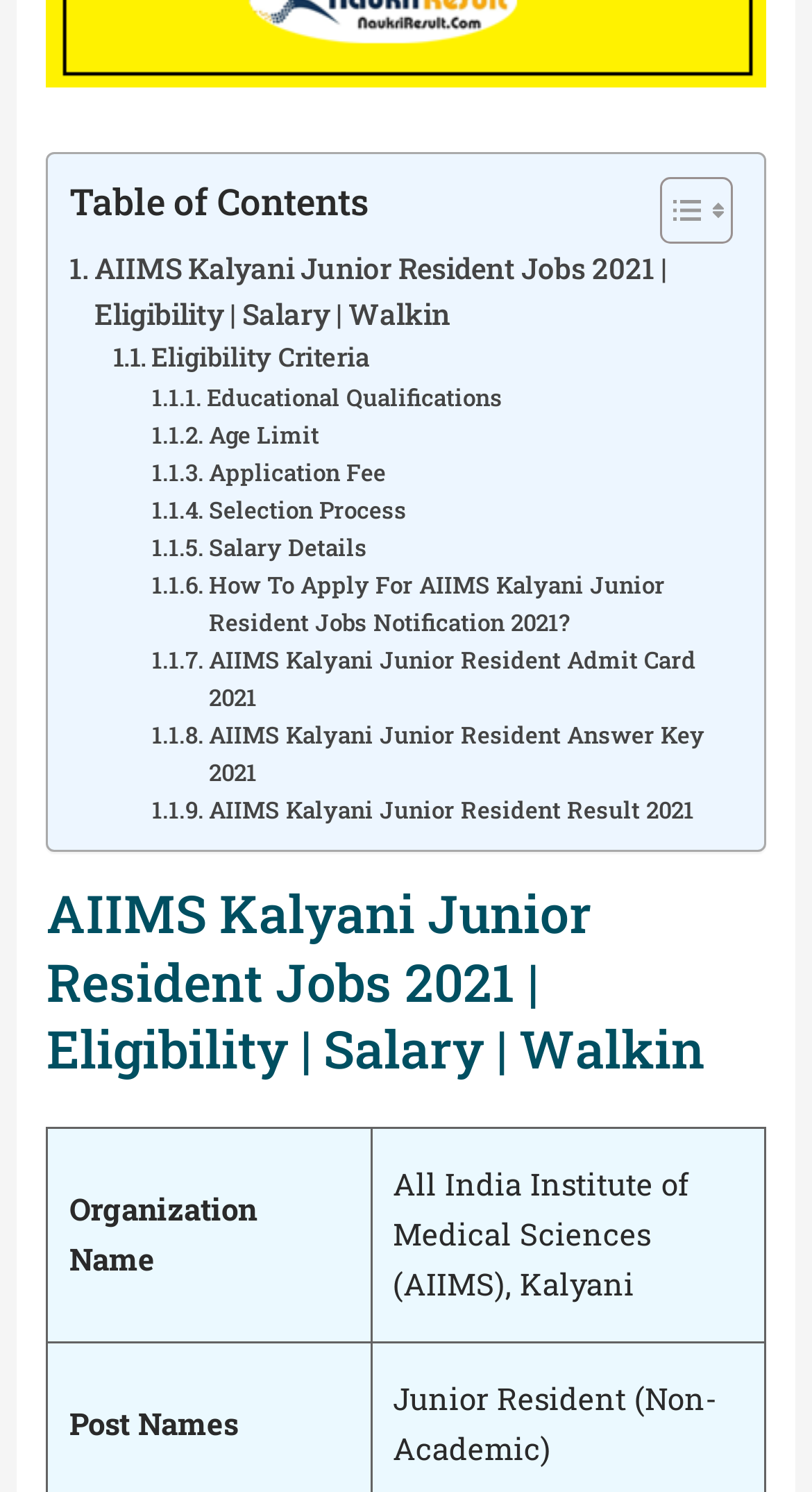Pinpoint the bounding box coordinates of the area that should be clicked to complete the following instruction: "Check AIIMS Kalyani Junior Resident Result 2021". The coordinates must be given as four float numbers between 0 and 1, i.e., [left, top, right, bottom].

[0.187, 0.53, 0.854, 0.555]